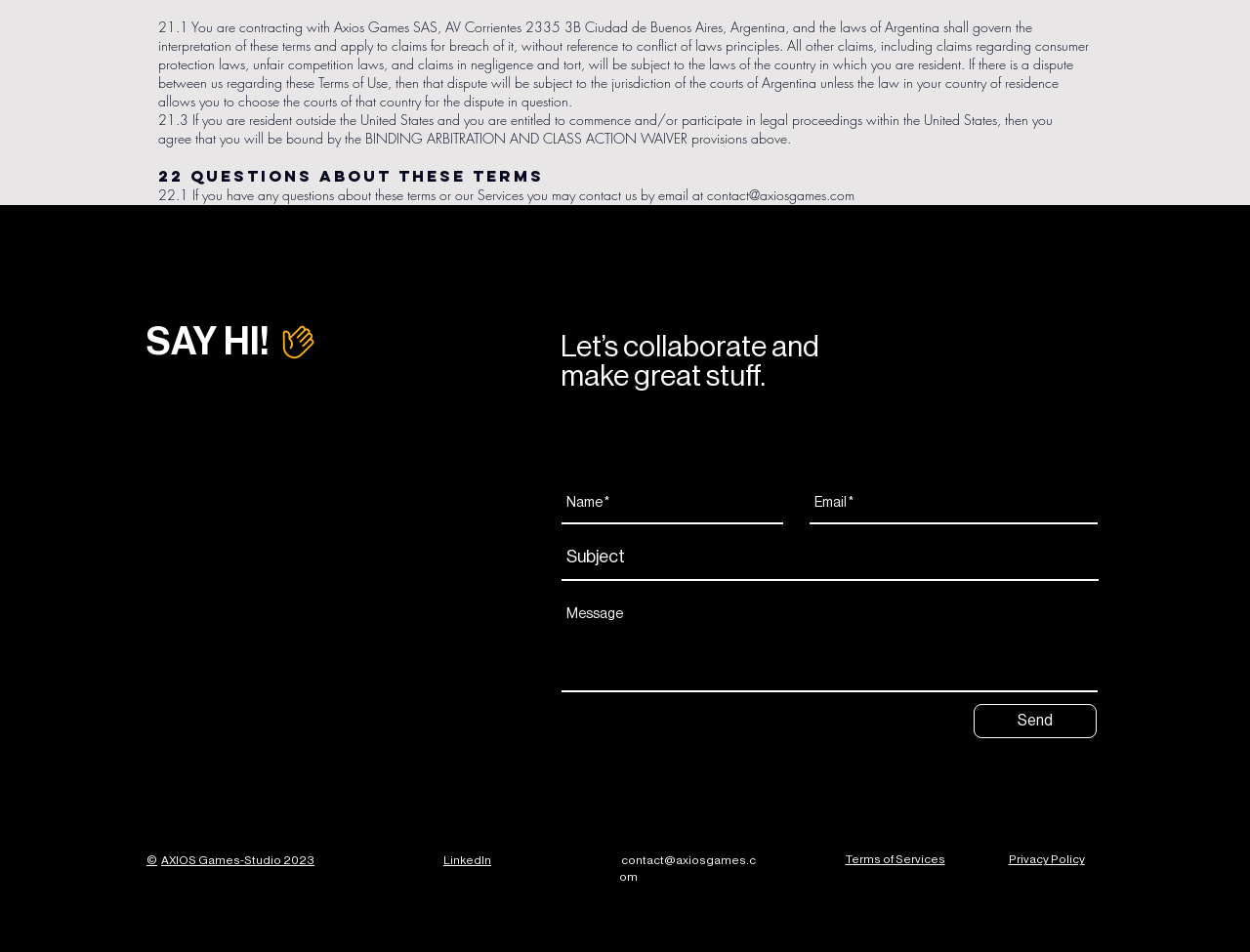Mark the bounding box of the element that matches the following description: "Send".

[0.779, 0.739, 0.877, 0.775]